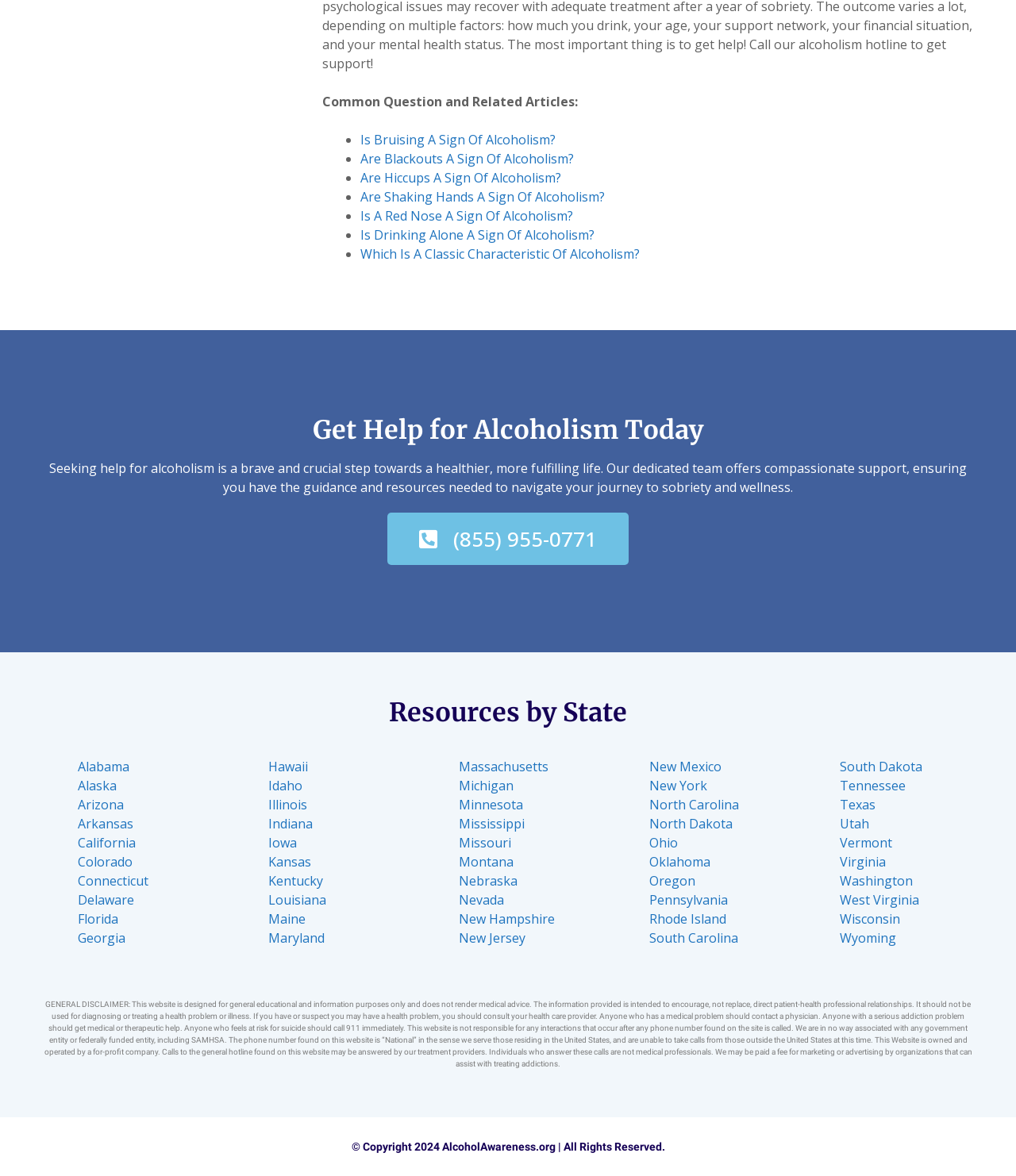What is the topic of the webpage?
Using the image provided, answer with just one word or phrase.

Alcoholism